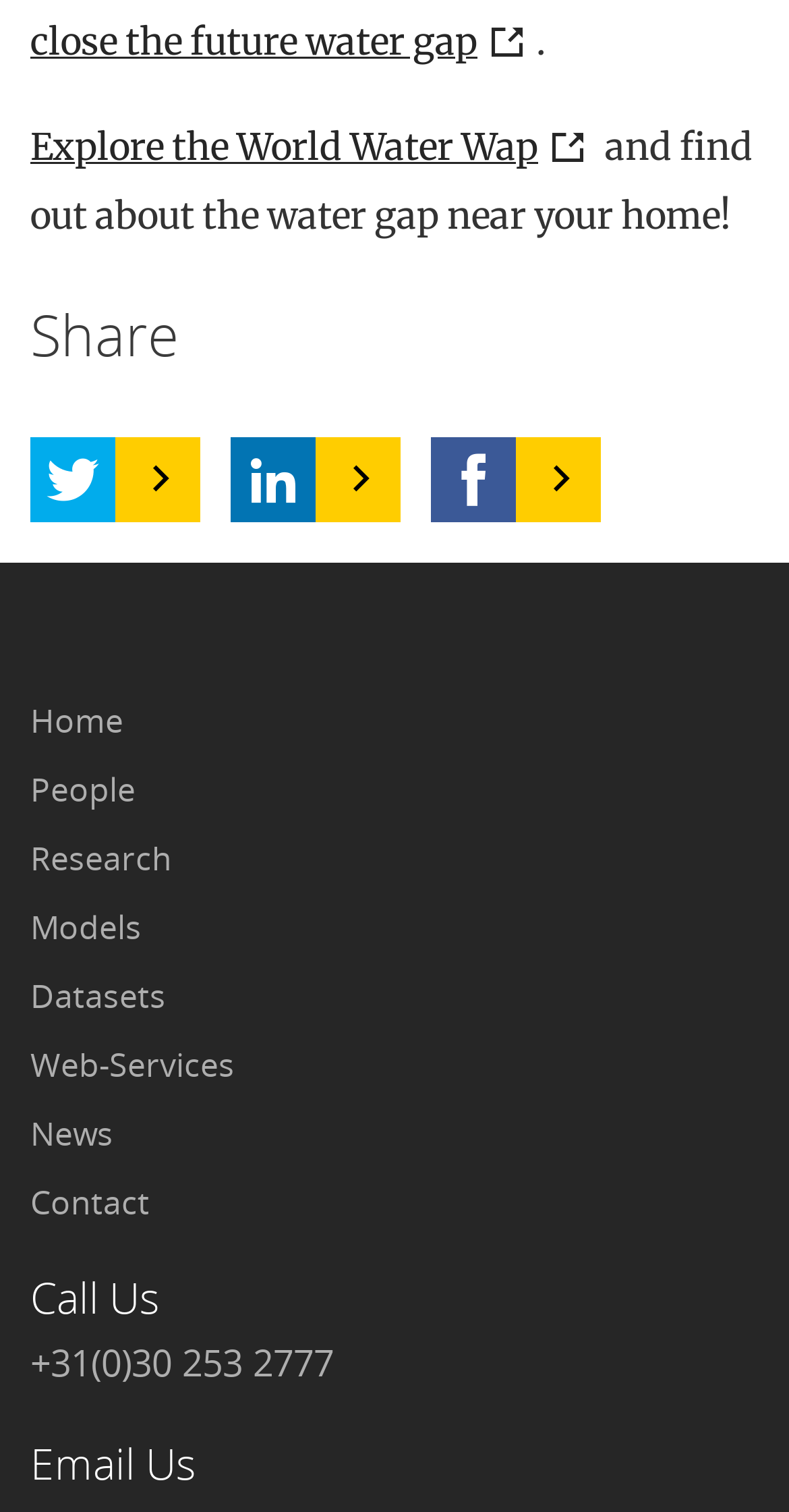Answer the question in a single word or phrase:
What is the phone number to call?

+31(0)30 253 2777